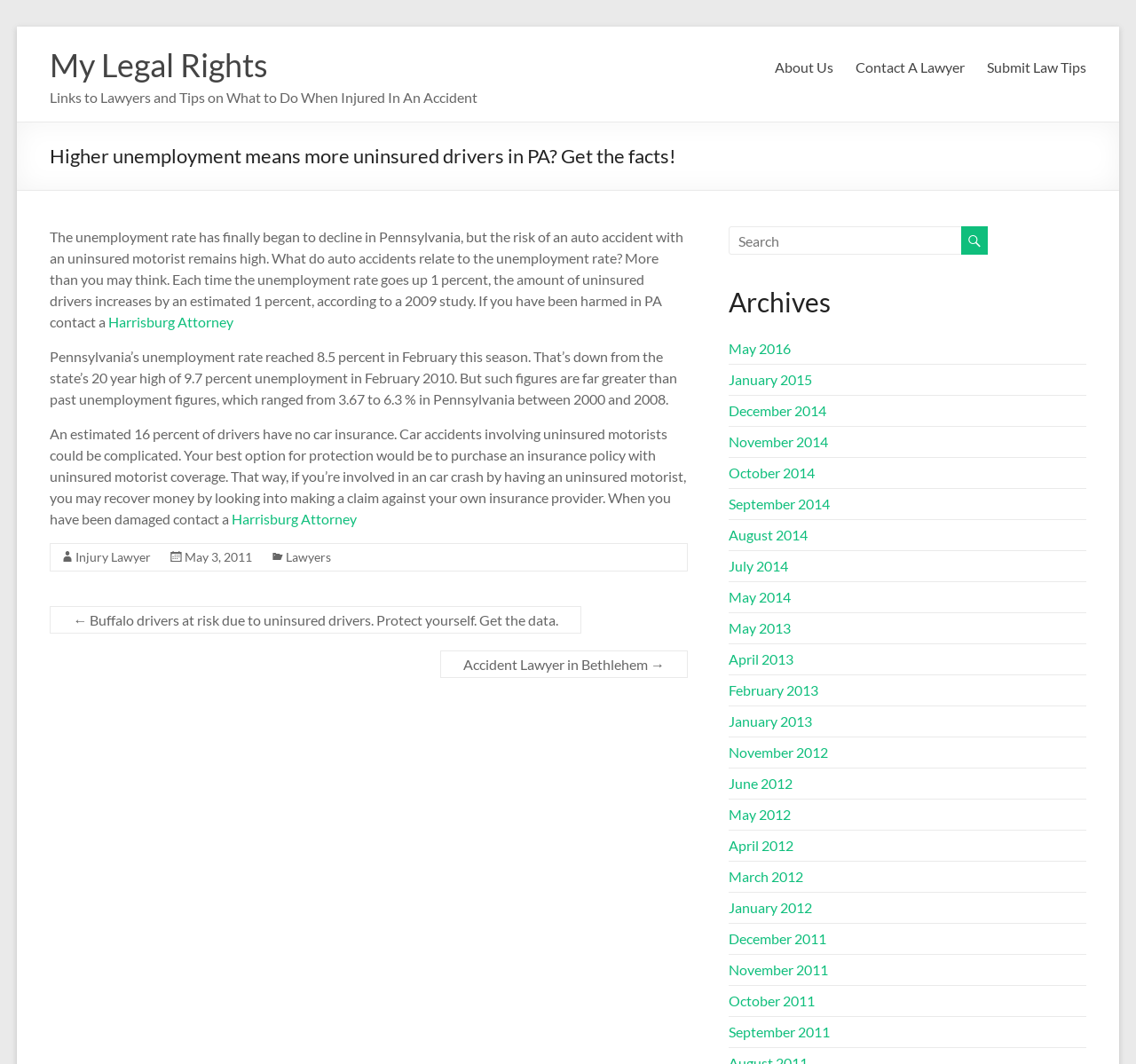What is the estimated percentage of drivers with no car insurance?
Based on the screenshot, give a detailed explanation to answer the question.

The webpage states that an estimated 16 percent of drivers have no car insurance, which is mentioned in the article section as a complication of car accidents involving uninsured motorists.